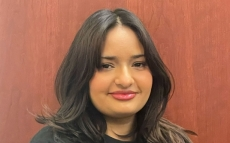What is the focus of Amina's contributions at MLC?
Could you answer the question in a detailed manner, providing as much information as possible?

According to the caption, Amina's contributions will focus on supporting Dr. Irene Gammel and enriching the center's academic environment, which suggests that her efforts are aimed at improving the academic environment at MLC.